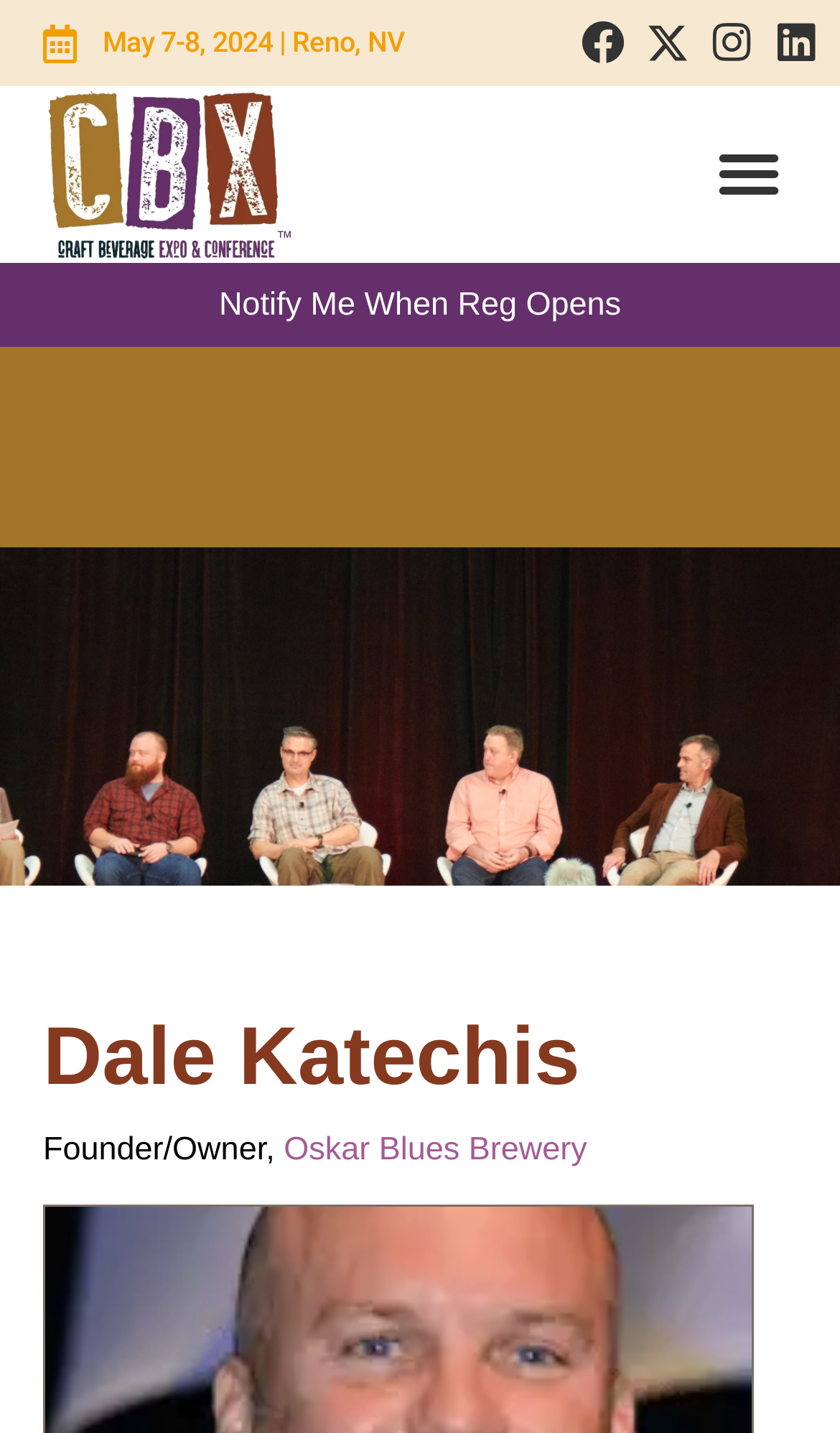What social media platforms is the Craft Beverage Expo on?
Use the screenshot to answer the question with a single word or phrase.

Facebook, Instagram, Linkedin